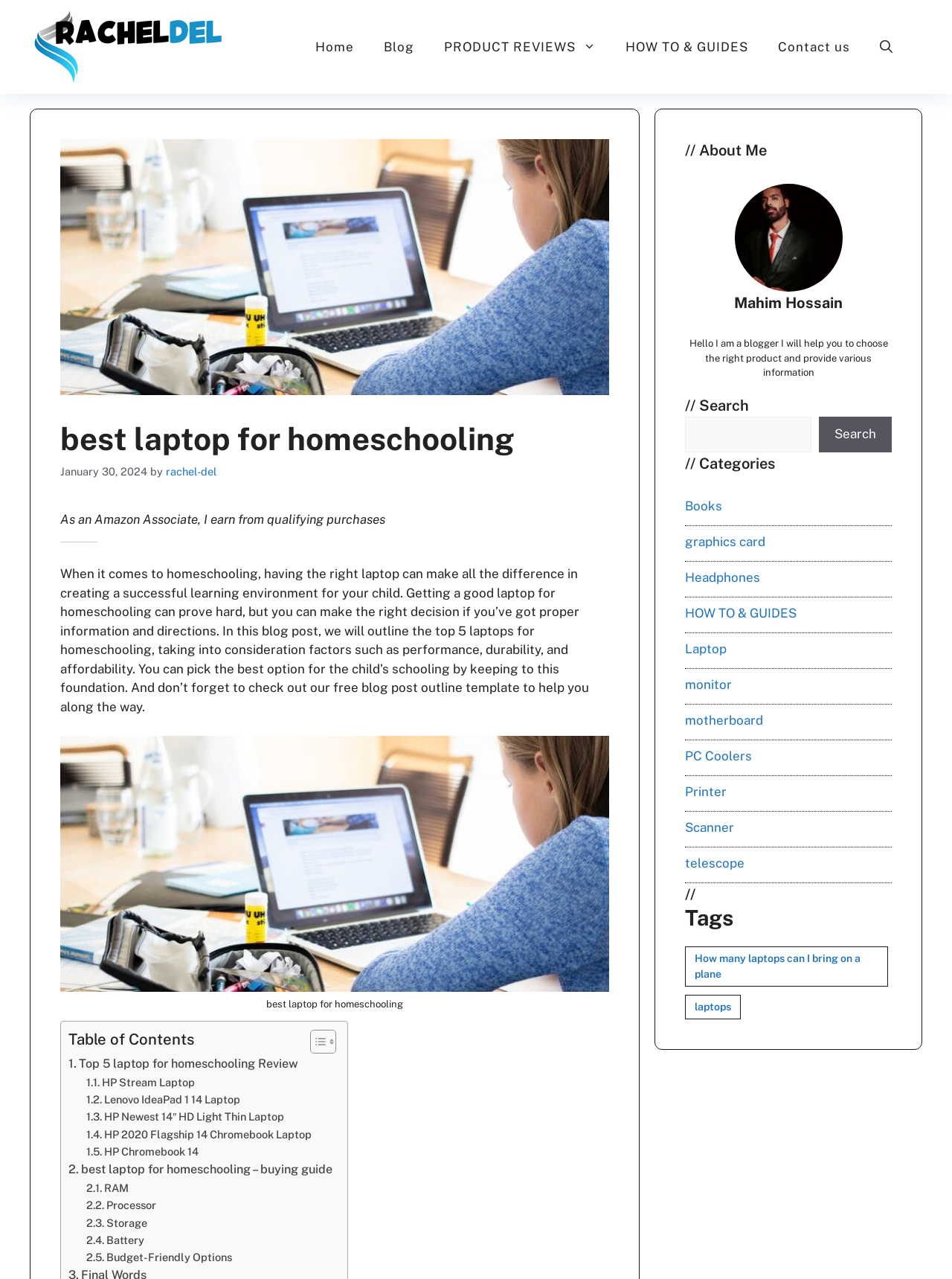Determine the main headline from the webpage and extract its text.

best laptop for homeschooling